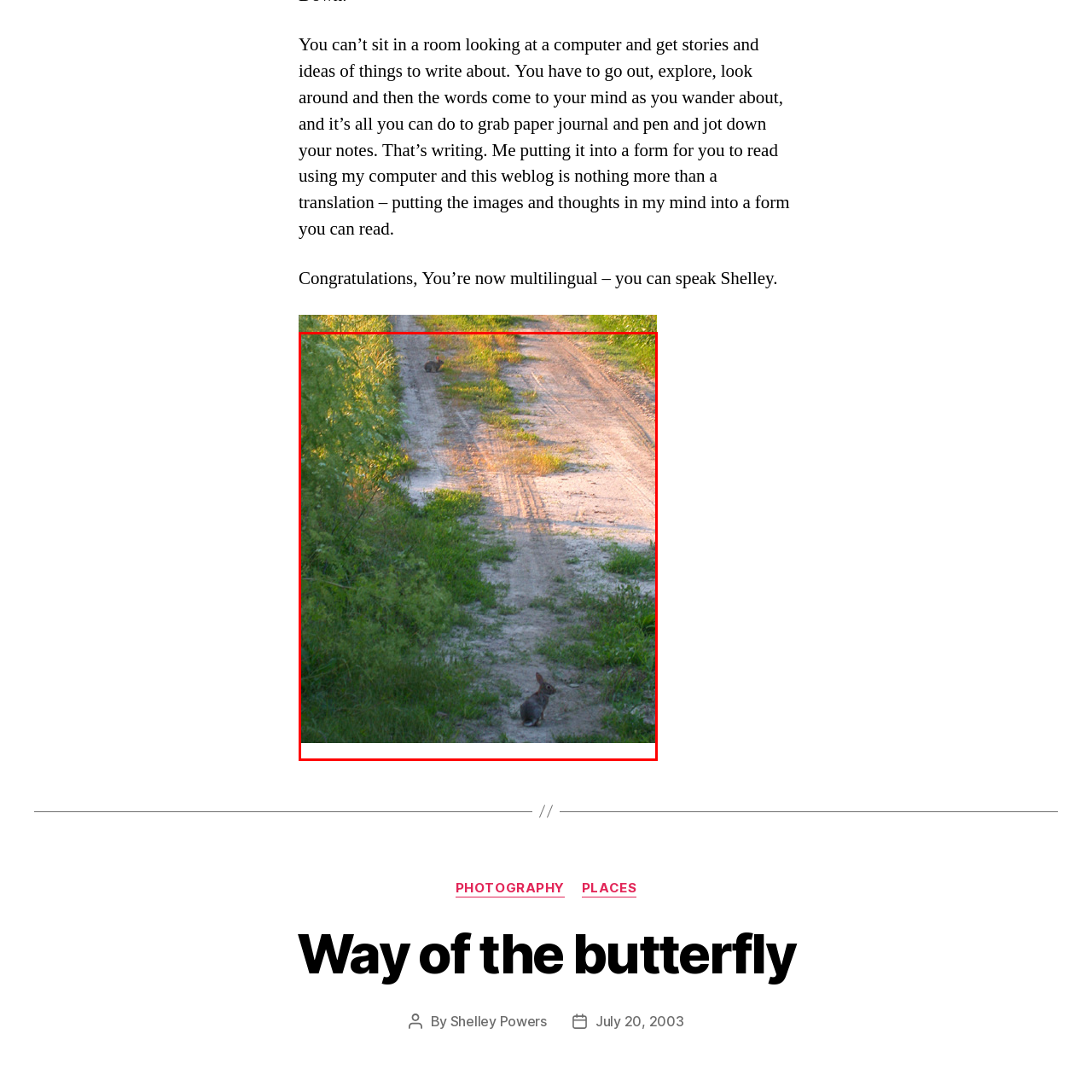What is the texture of the road in the image?
Analyze the image within the red frame and provide a concise answer using only one word or a short phrase.

Dirt